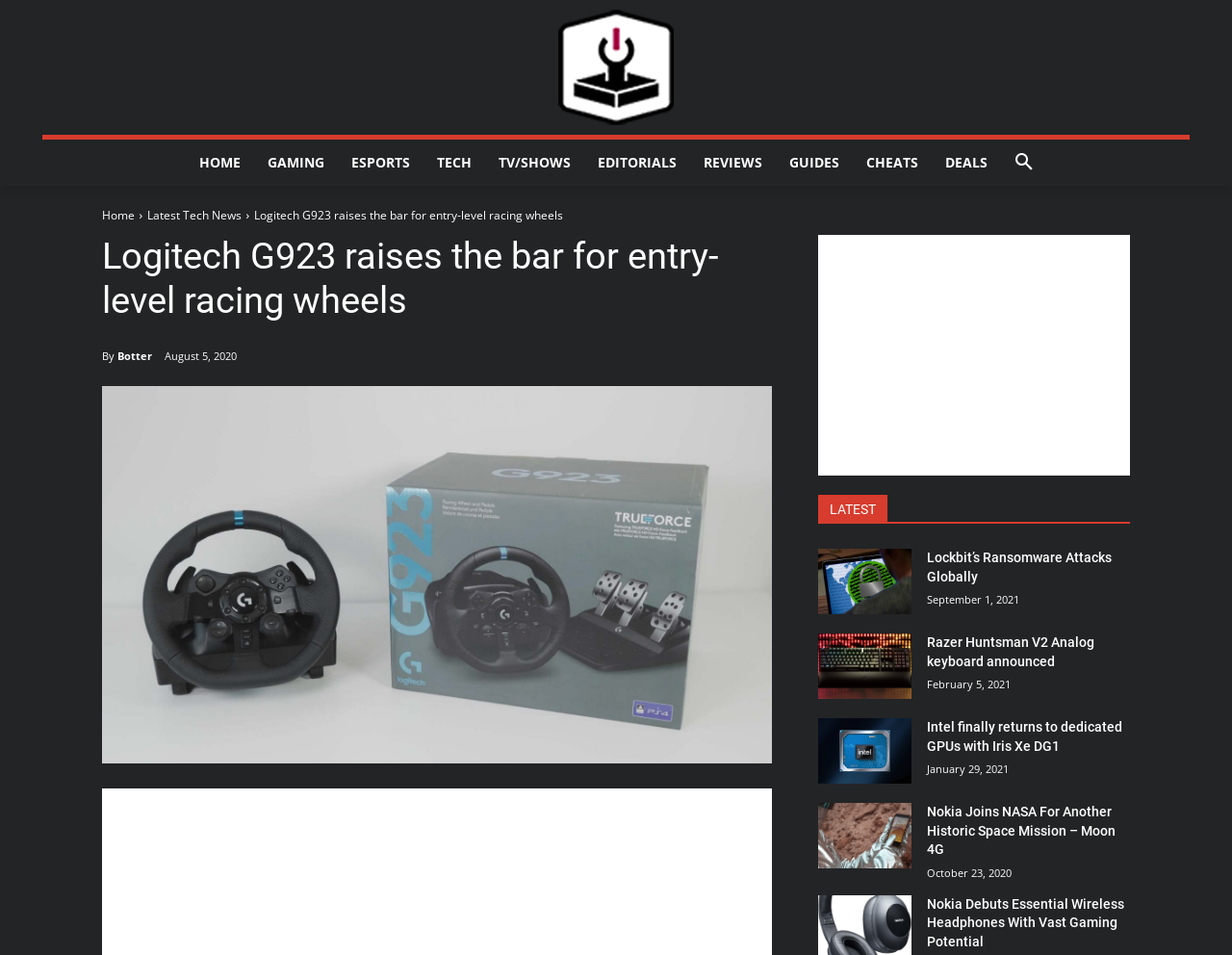Identify the bounding box coordinates for the region of the element that should be clicked to carry out the instruction: "View the article about Logitech G923". The bounding box coordinates should be four float numbers between 0 and 1, i.e., [left, top, right, bottom].

[0.206, 0.217, 0.457, 0.234]